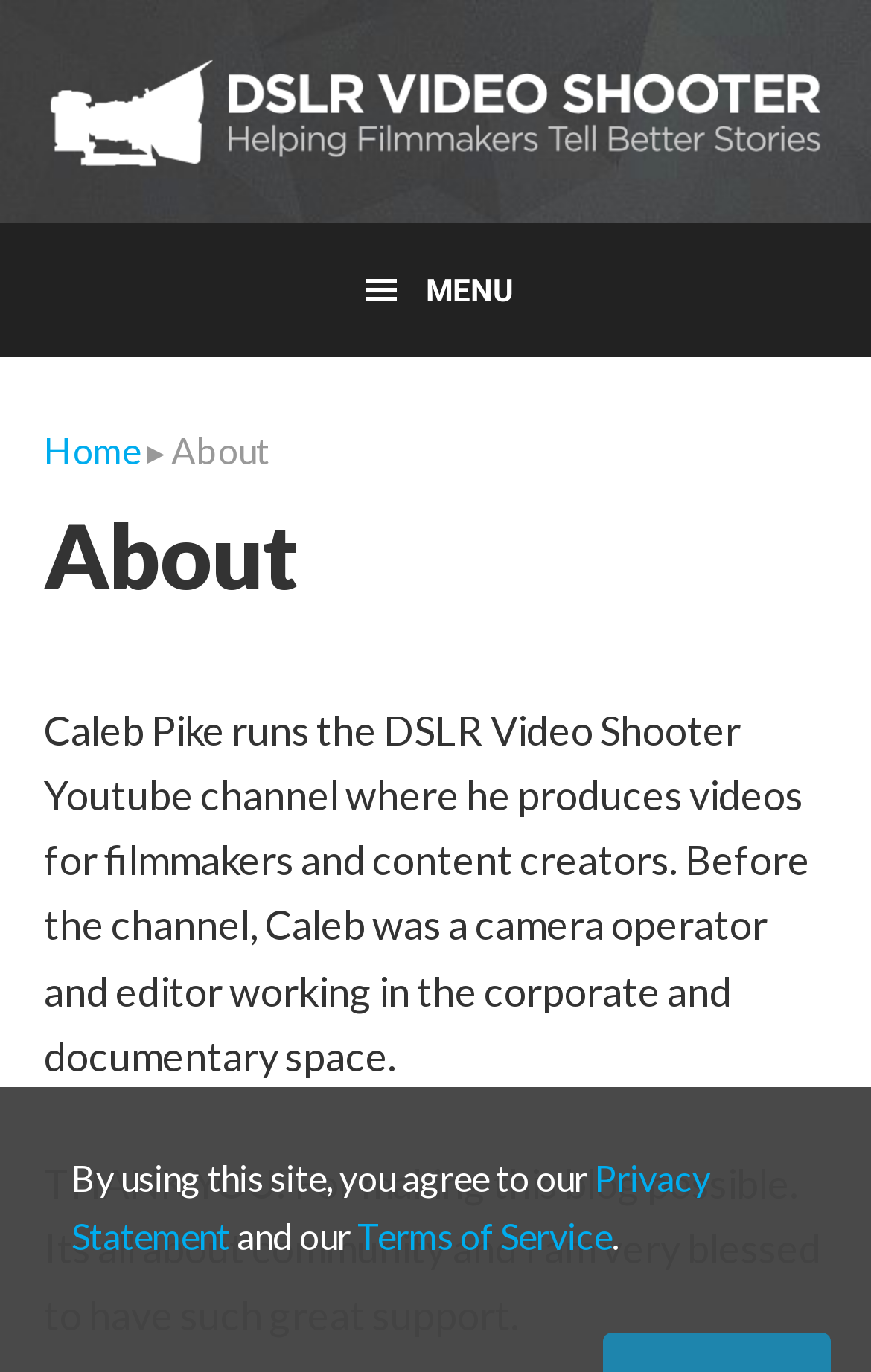What is the name of the YouTube channel? Based on the screenshot, please respond with a single word or phrase.

DSLR Video Shooter